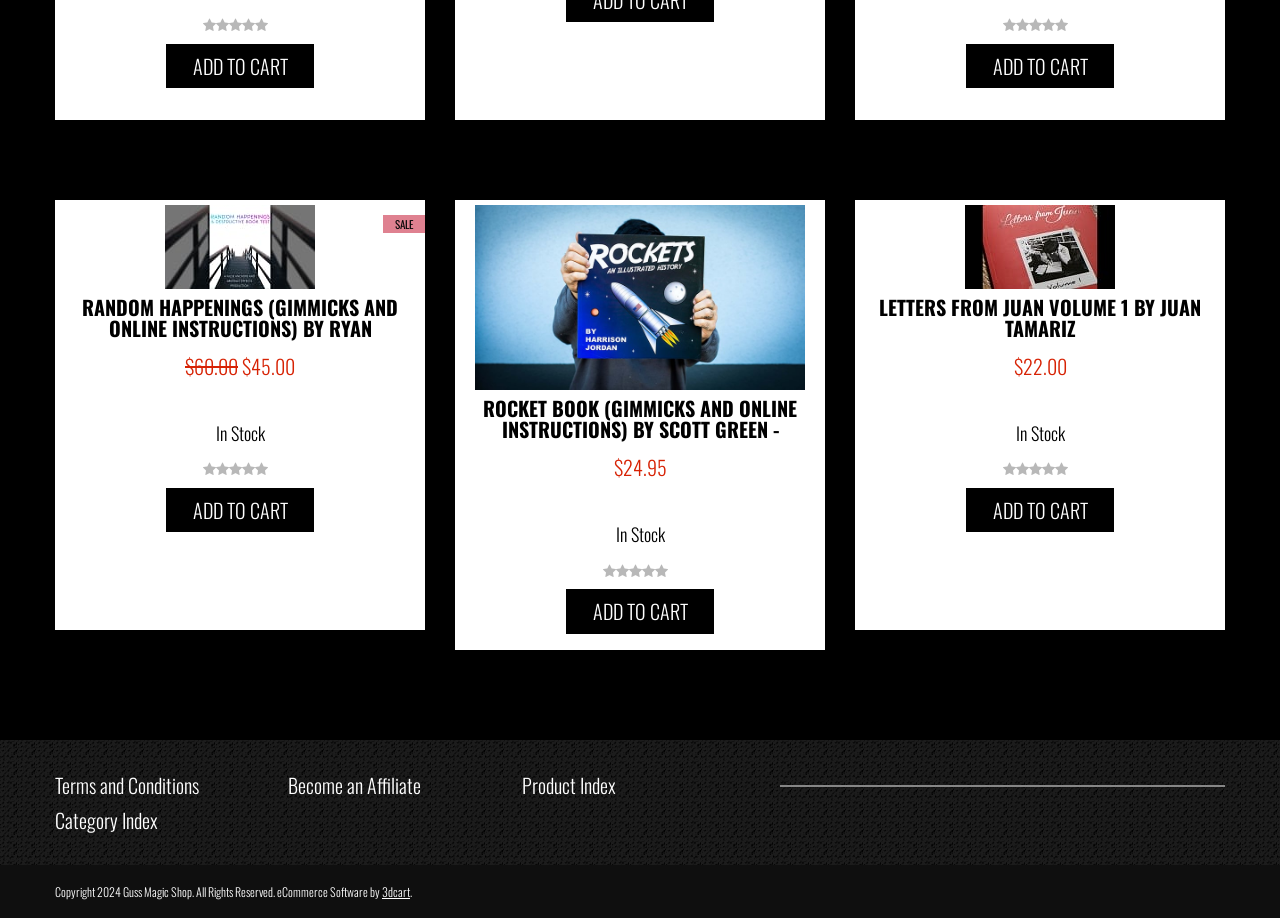What is the copyright year of the website?
Provide a fully detailed and comprehensive answer to the question.

I found the copyright year of the website by looking at the StaticText element with the text 'Copyright 2024' at coordinates [0.043, 0.961, 0.076, 0.98].